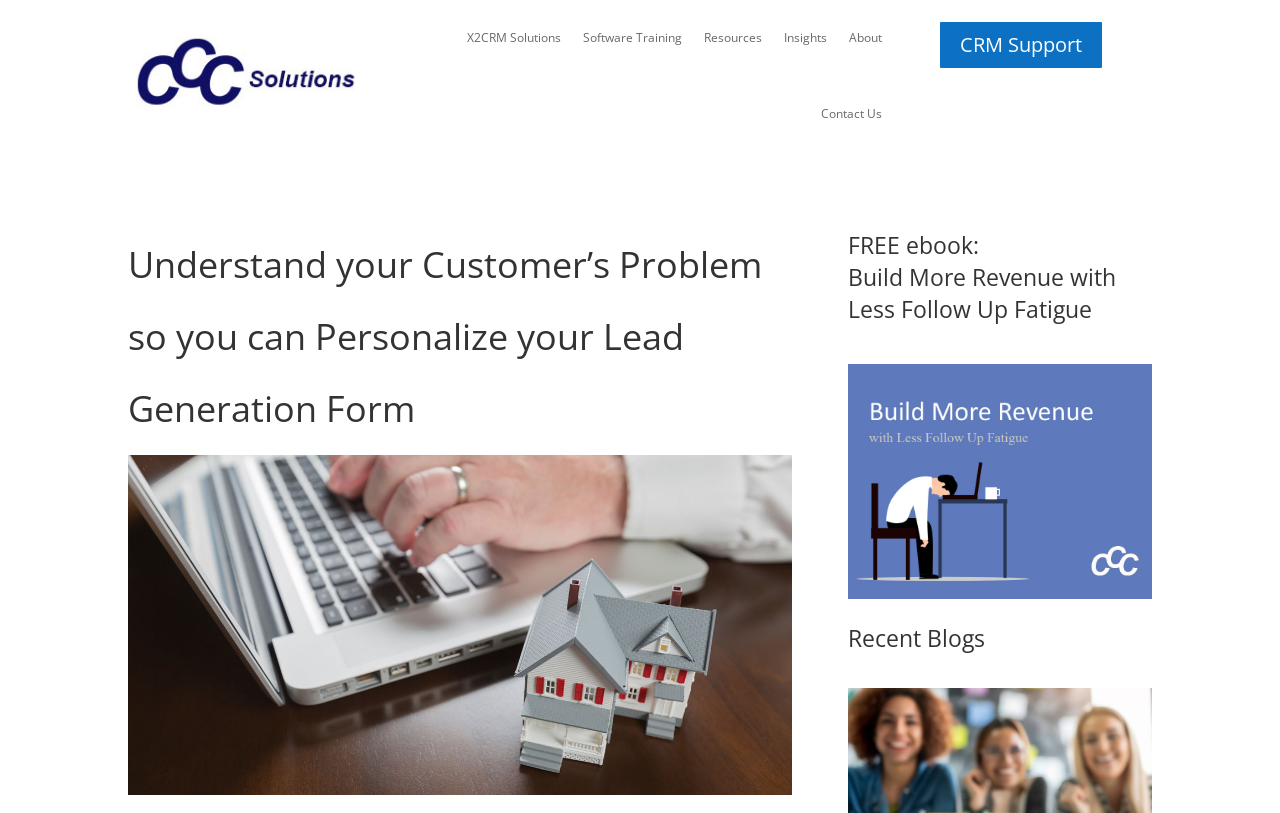Provide a thorough description of this webpage.

The webpage is about understanding customers' problems to personalize lead generation forms, specifically provided by CCC Solutions. At the top, there are seven links aligned horizontally, including "X2CRM Solutions", "Software Training", "Resources", "Insights", "About", and "Contact Us". 

Below these links, there is a prominent heading that repeats the title of the webpage. To the right of this heading, there is a large image that occupies most of the width of the page. 

On the right side of the page, there is a section with a heading that promotes a free ebook about building revenue with less follow-up fatigue. Below this heading, there is a link and an image, which is likely the ebook's cover. 

Further down on the right side, there is another heading titled "Recent Blogs".